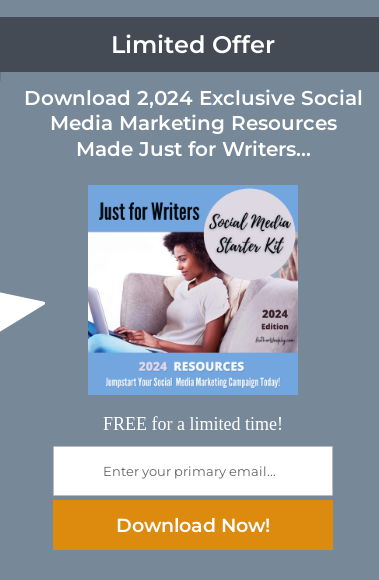What is the purpose of the starter kit?
Refer to the screenshot and answer in one word or phrase.

For social media